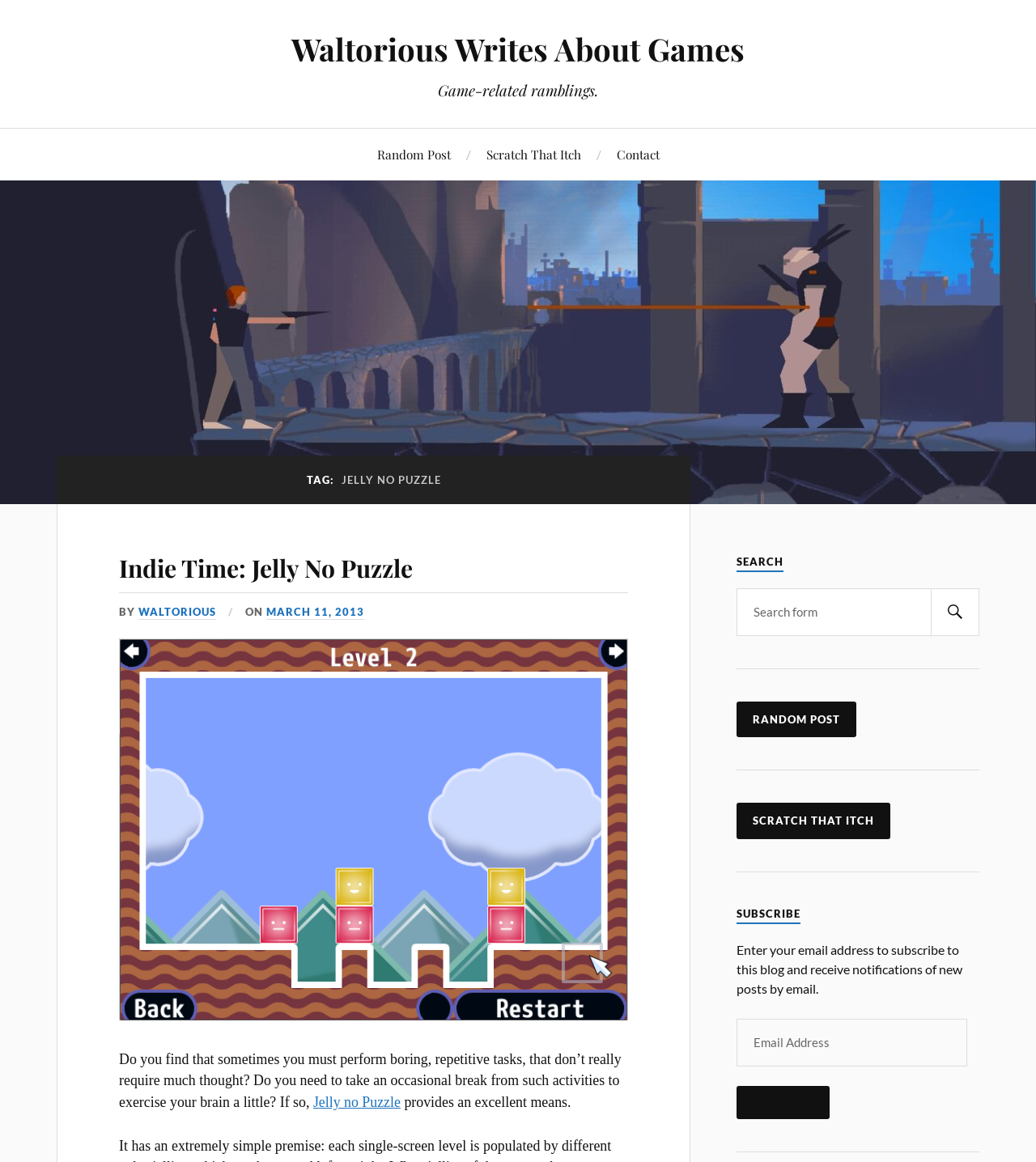Kindly determine the bounding box coordinates of the area that needs to be clicked to fulfill this instruction: "Click on the 'Random Post' link".

[0.364, 0.111, 0.435, 0.155]